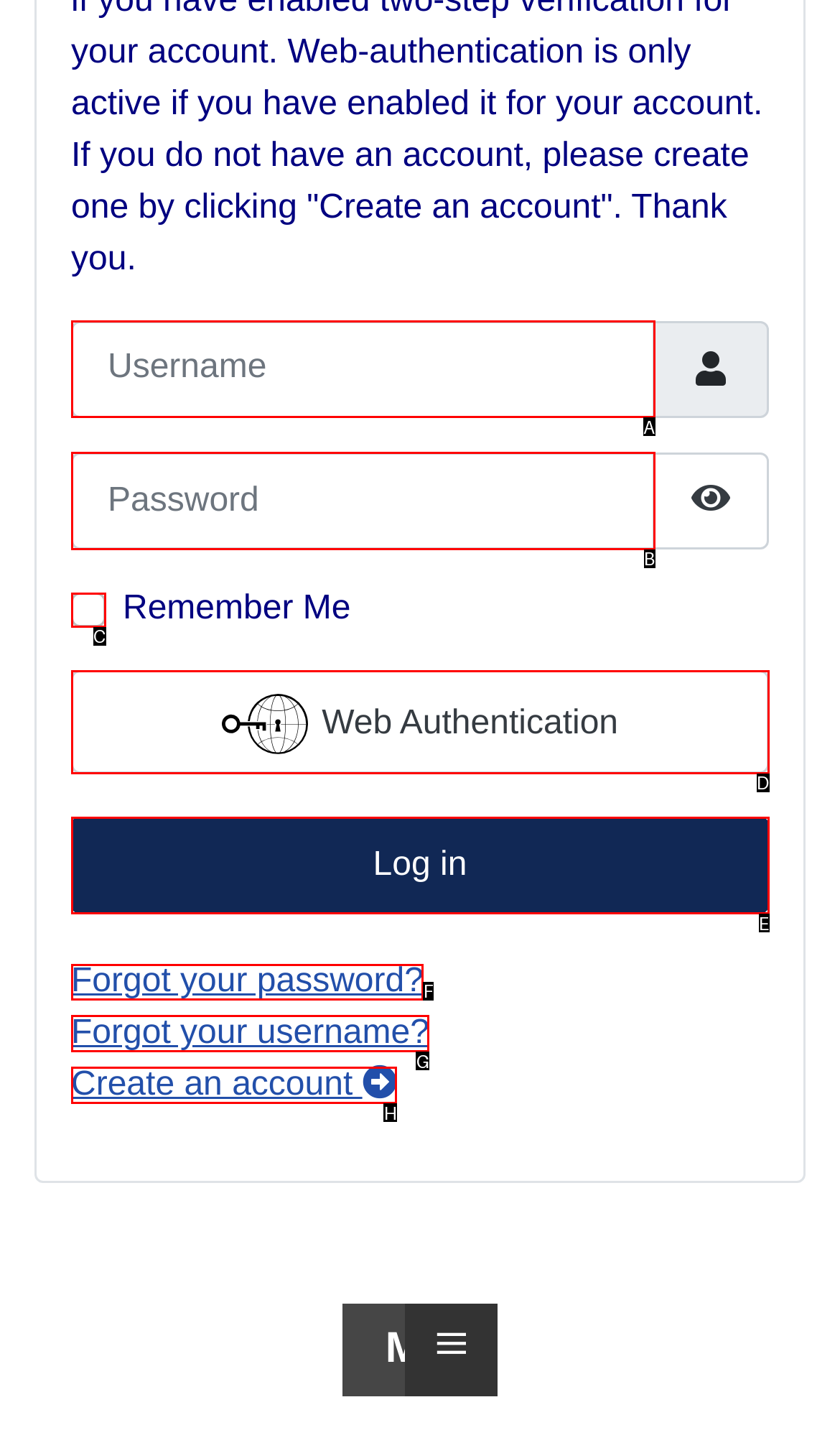Which lettered option should be clicked to achieve the task: Click forgot your password? Choose from the given choices.

F